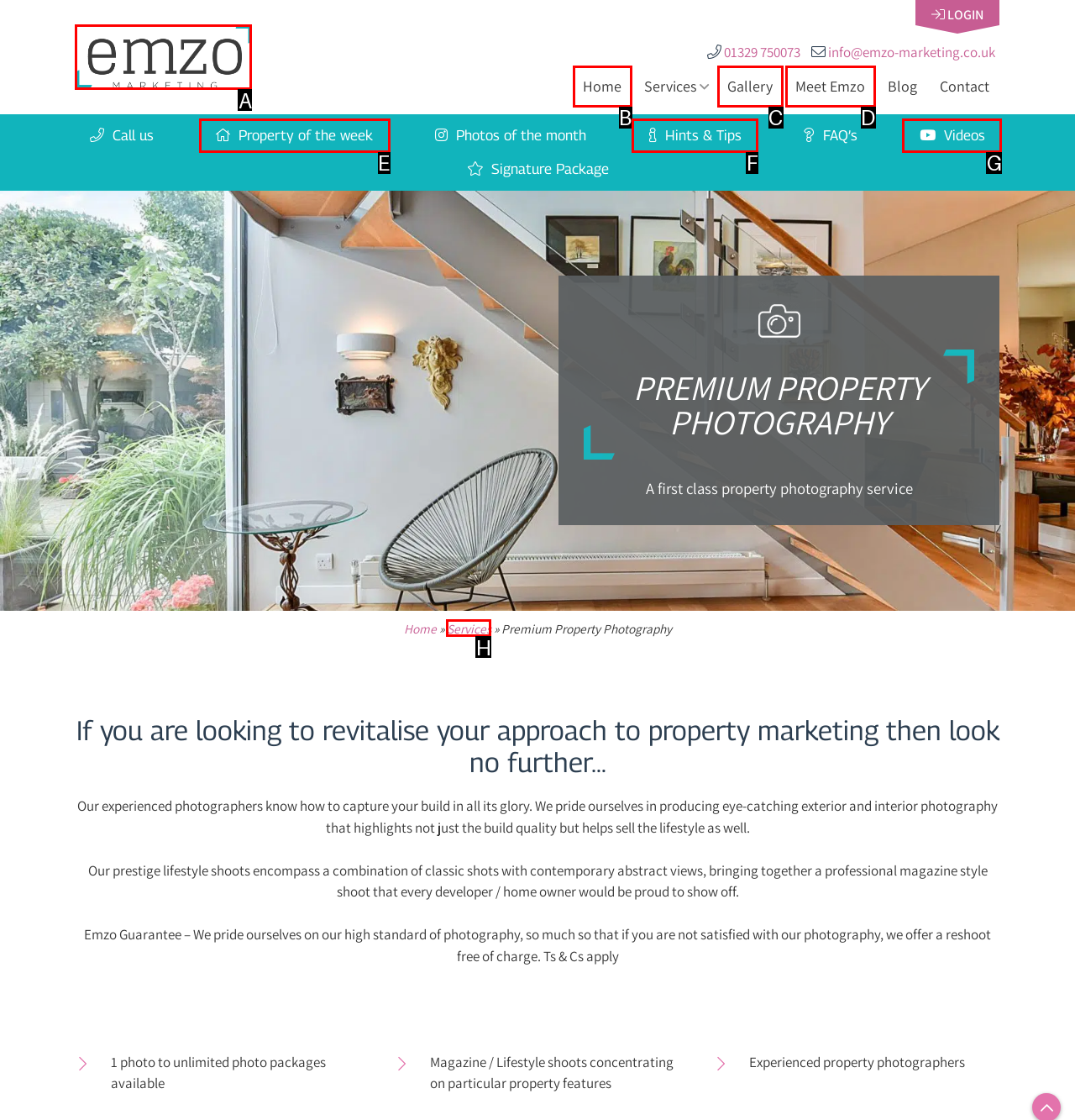Decide which UI element to click to accomplish the task: Click the 'EMZO Marketing' logo
Respond with the corresponding option letter.

A